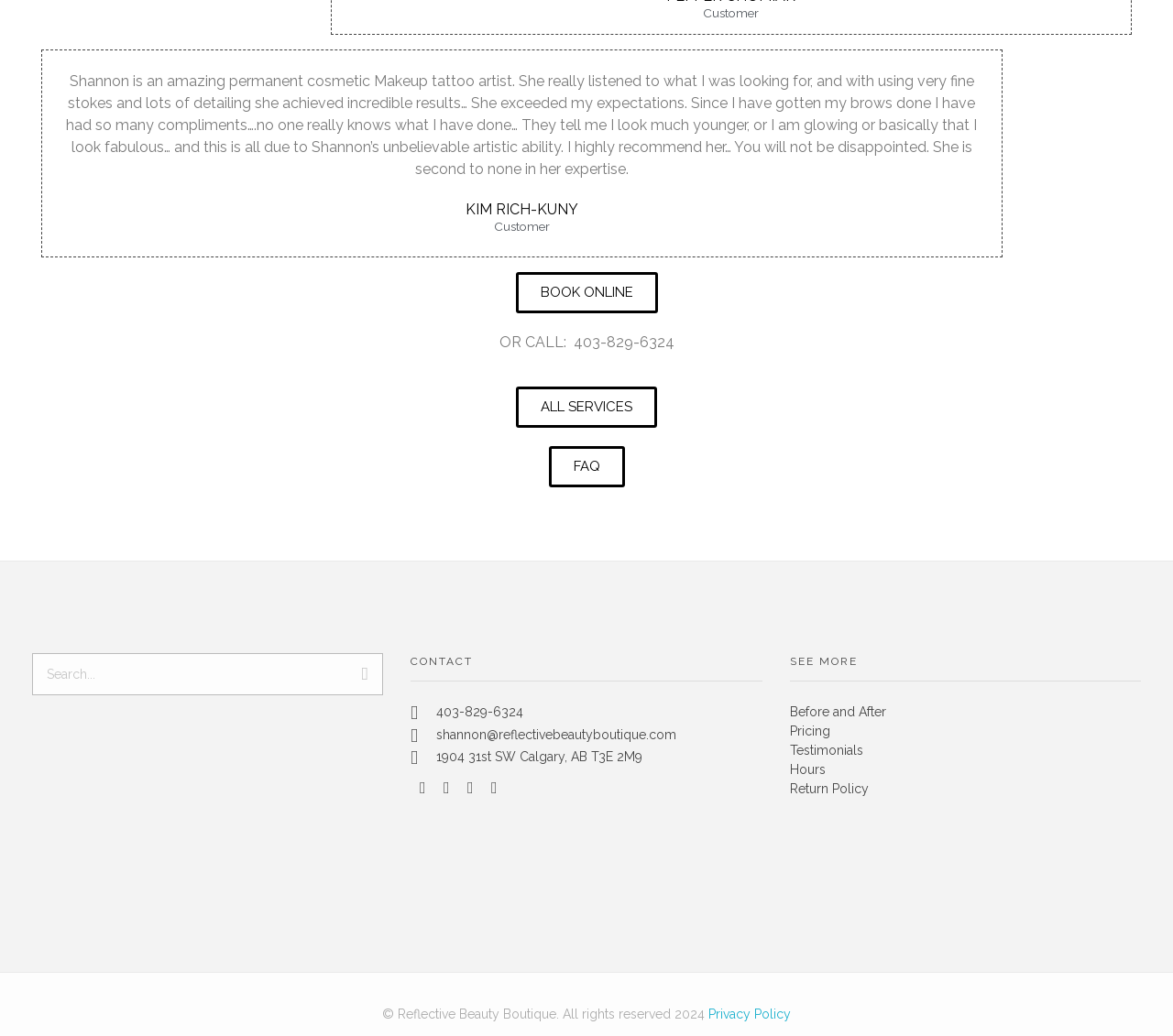Extract the bounding box coordinates of the UI element described by: "FAQ". The coordinates should include four float numbers ranging from 0 to 1, e.g., [left, top, right, bottom].

[0.468, 0.43, 0.532, 0.47]